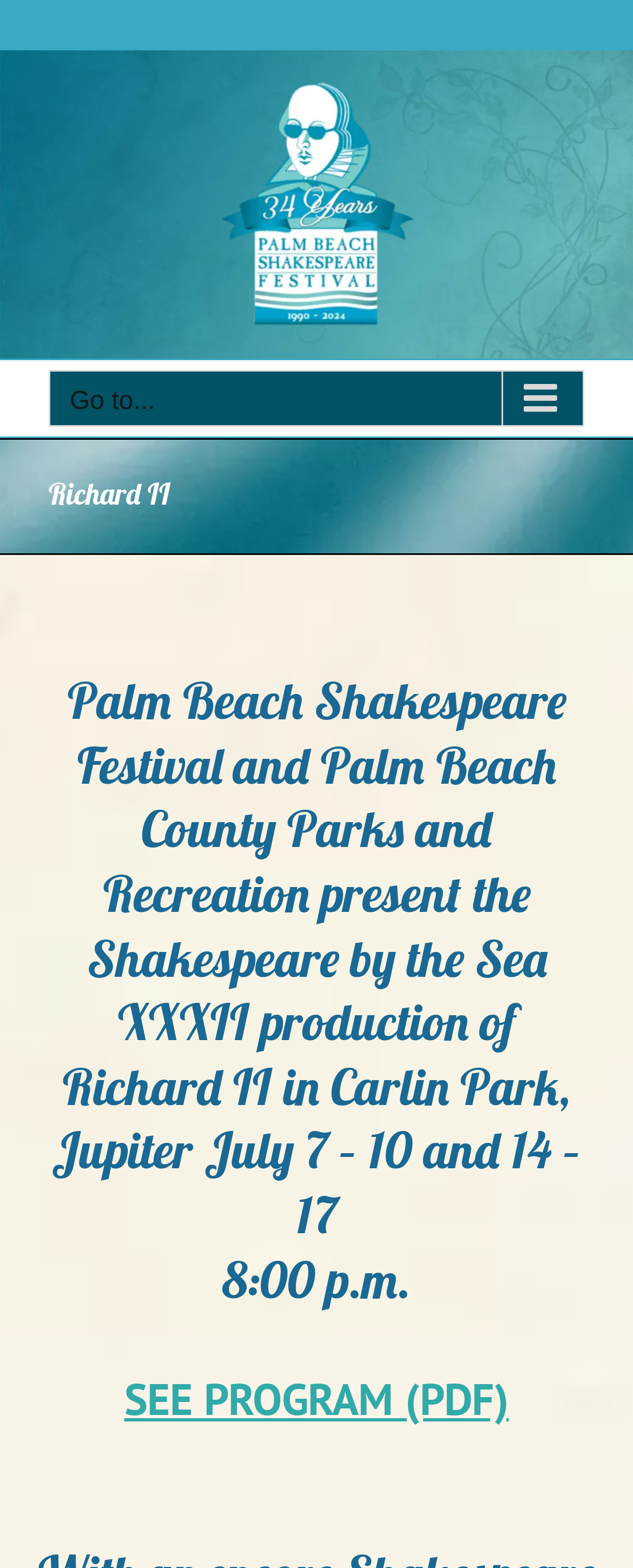Is there a program available for download?
Using the image as a reference, deliver a detailed and thorough answer to the question.

I found the answer by looking at the link 'SEE PROGRAM (PDF)' which suggests that a program is available for download in PDF format.